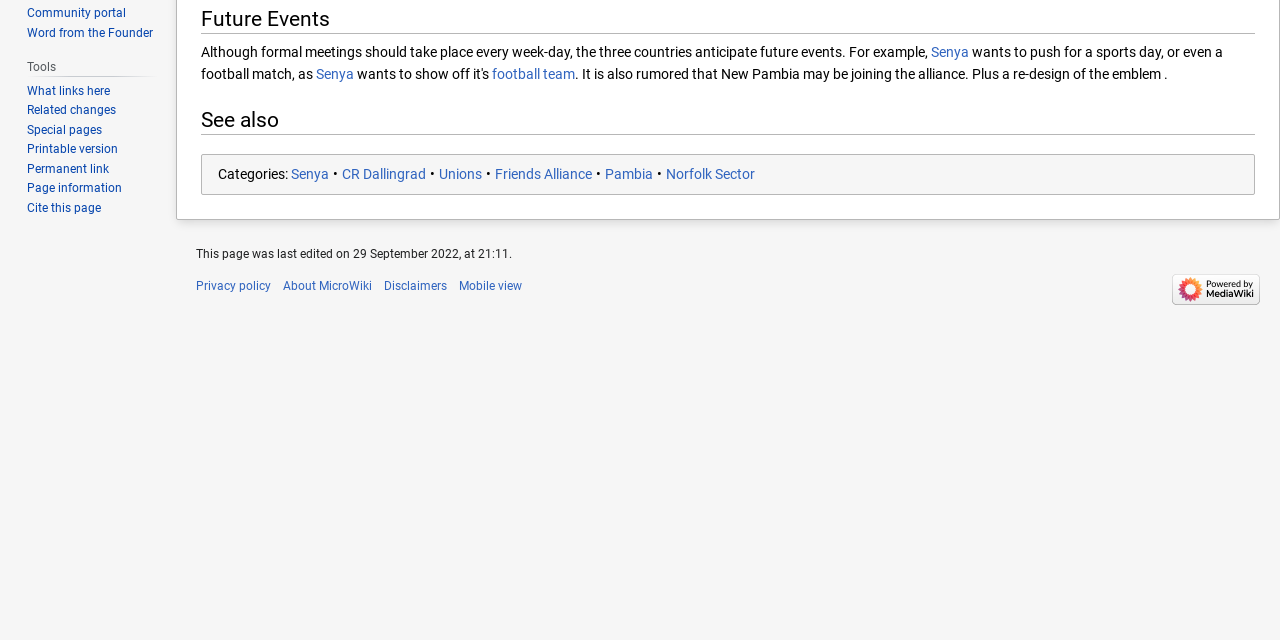Identify the bounding box coordinates for the UI element described by the following text: "Cite this page". Provide the coordinates as four float numbers between 0 and 1, in the format [left, top, right, bottom].

[0.021, 0.314, 0.079, 0.336]